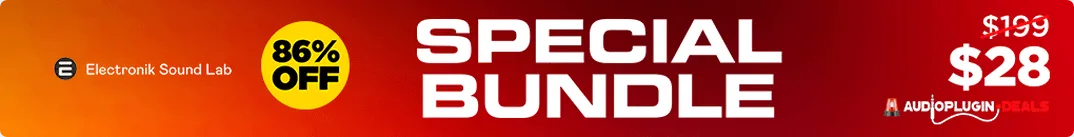What is the target audience for this bundle?
Respond to the question with a single word or phrase according to the image.

audio enthusiasts and music producers